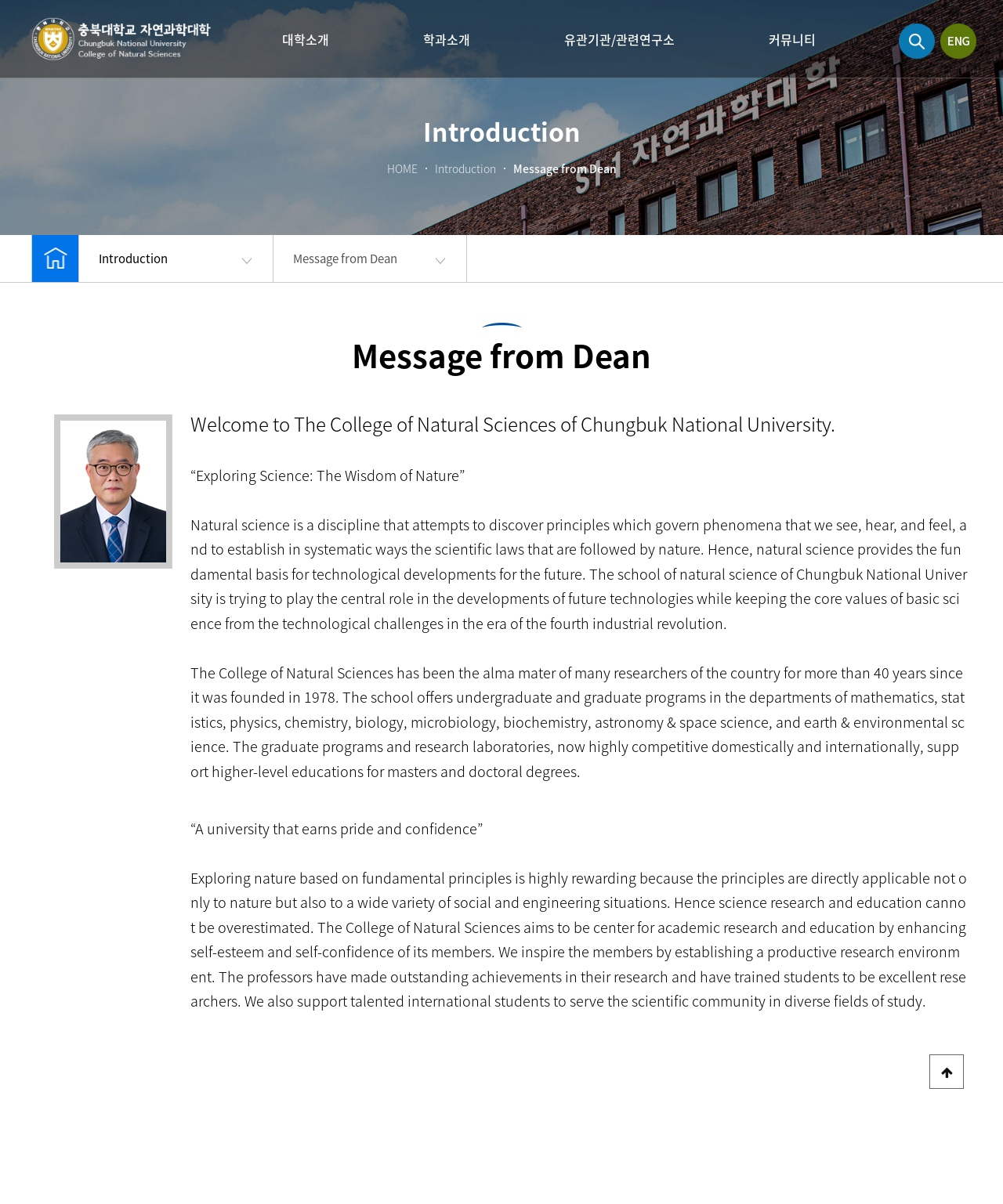What is the main focus of the College of Natural Sciences?
Look at the image and provide a short answer using one word or a phrase.

Basic science and technological developments